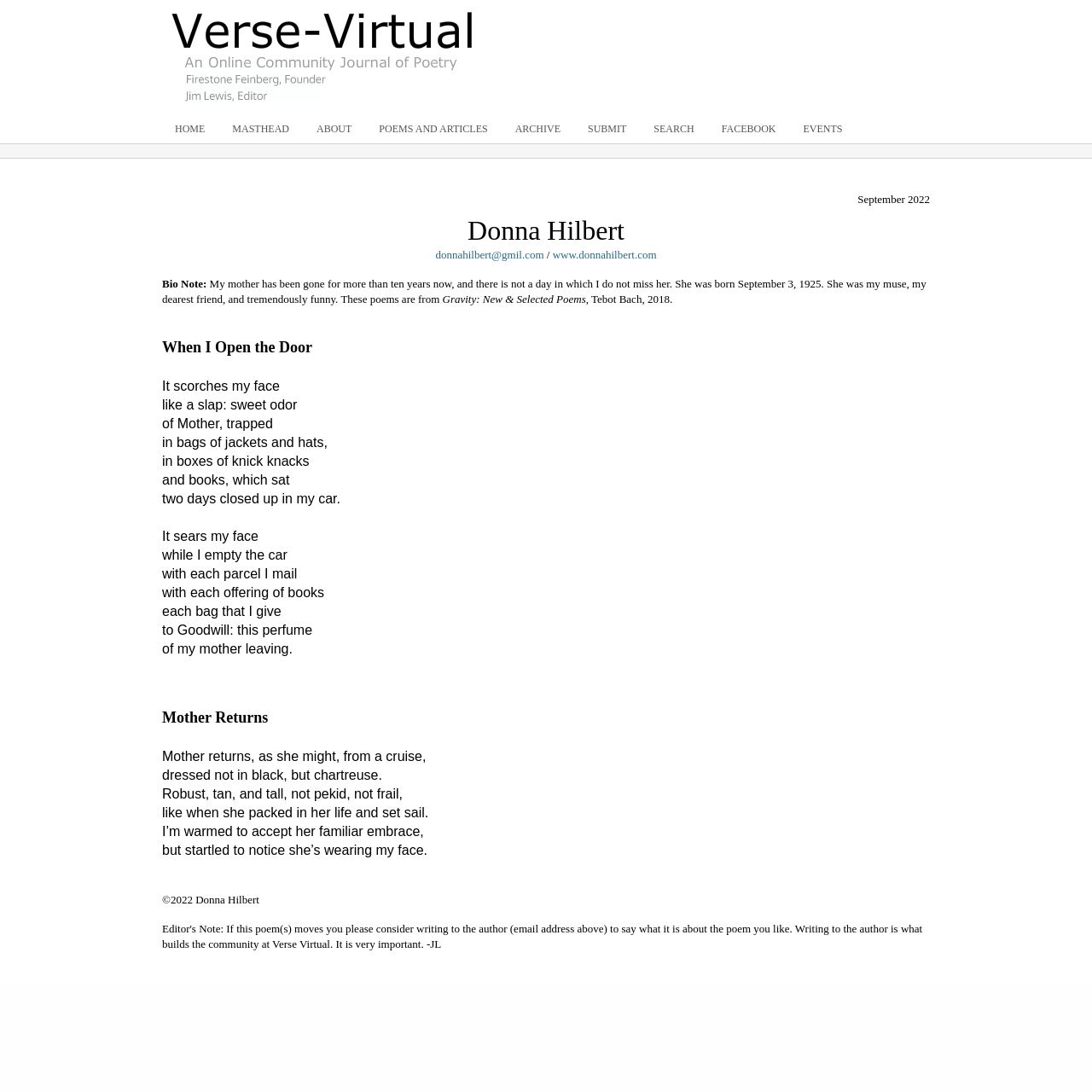Based on the image, provide a detailed response to the question:
What is the name of the poet?

The name of the poet is mentioned in the static text element with the bounding box coordinates [0.428, 0.197, 0.572, 0.225] as 'Donna Hilbert'.